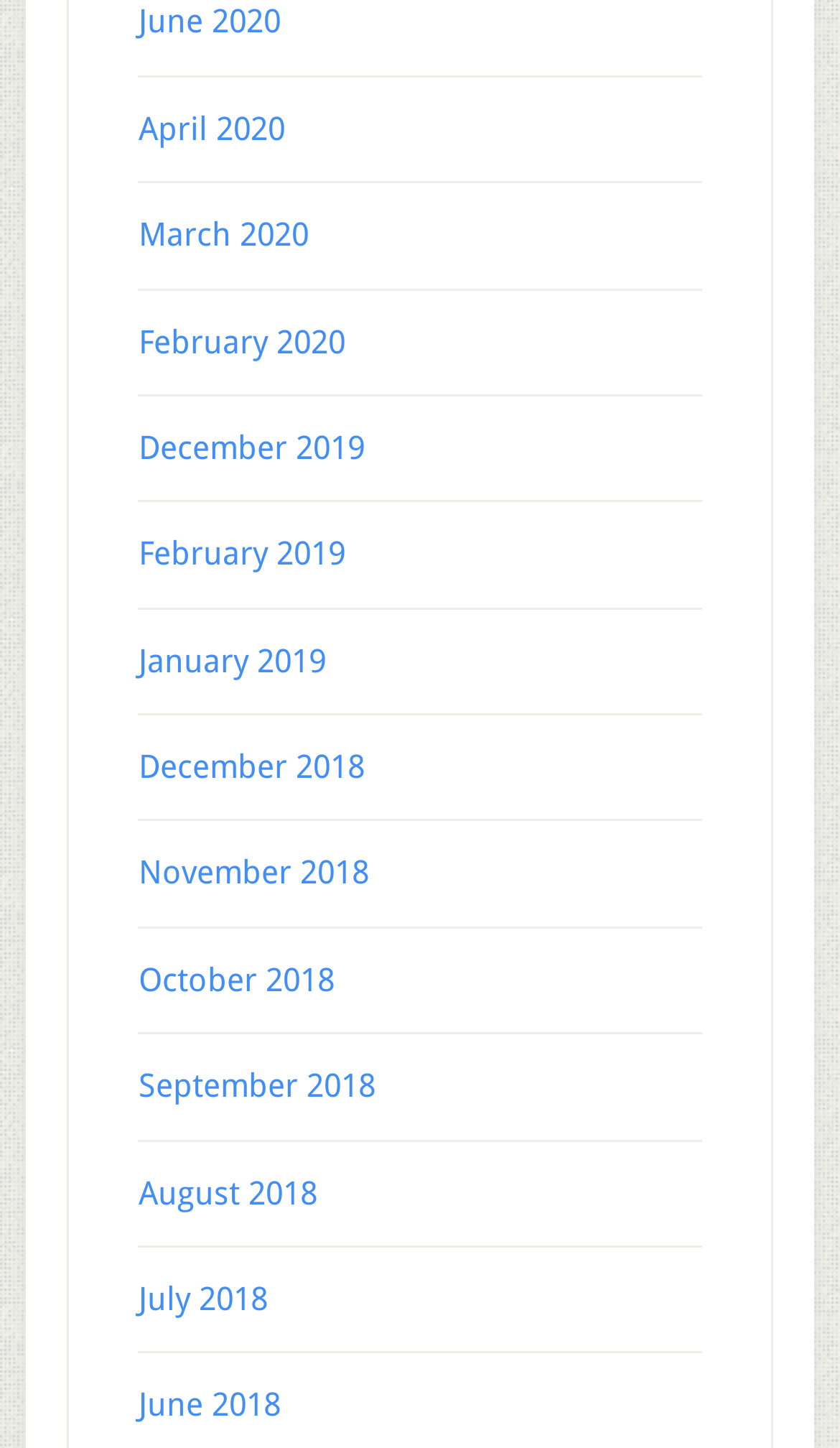Predict the bounding box of the UI element based on this description: "September 2018".

[0.165, 0.737, 0.447, 0.764]